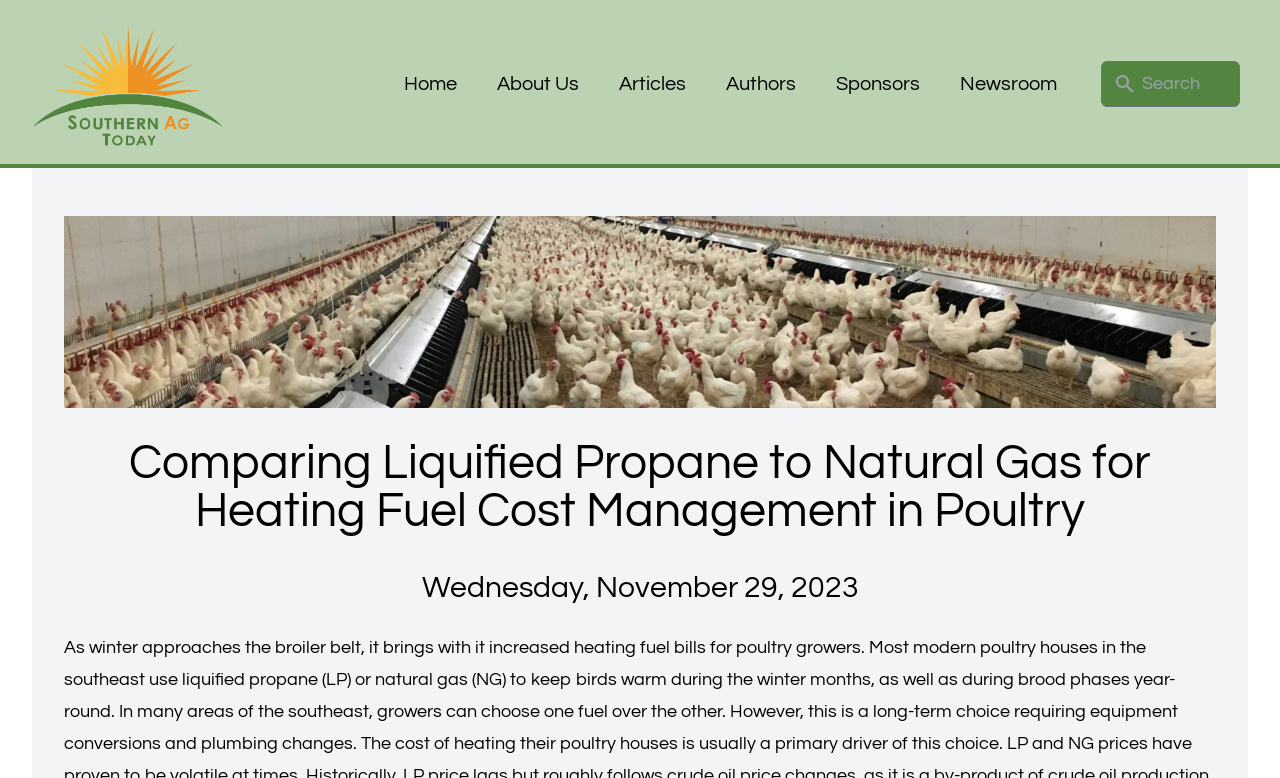Show the bounding box coordinates for the HTML element described as: "Articles".

[0.474, 0.08, 0.545, 0.136]